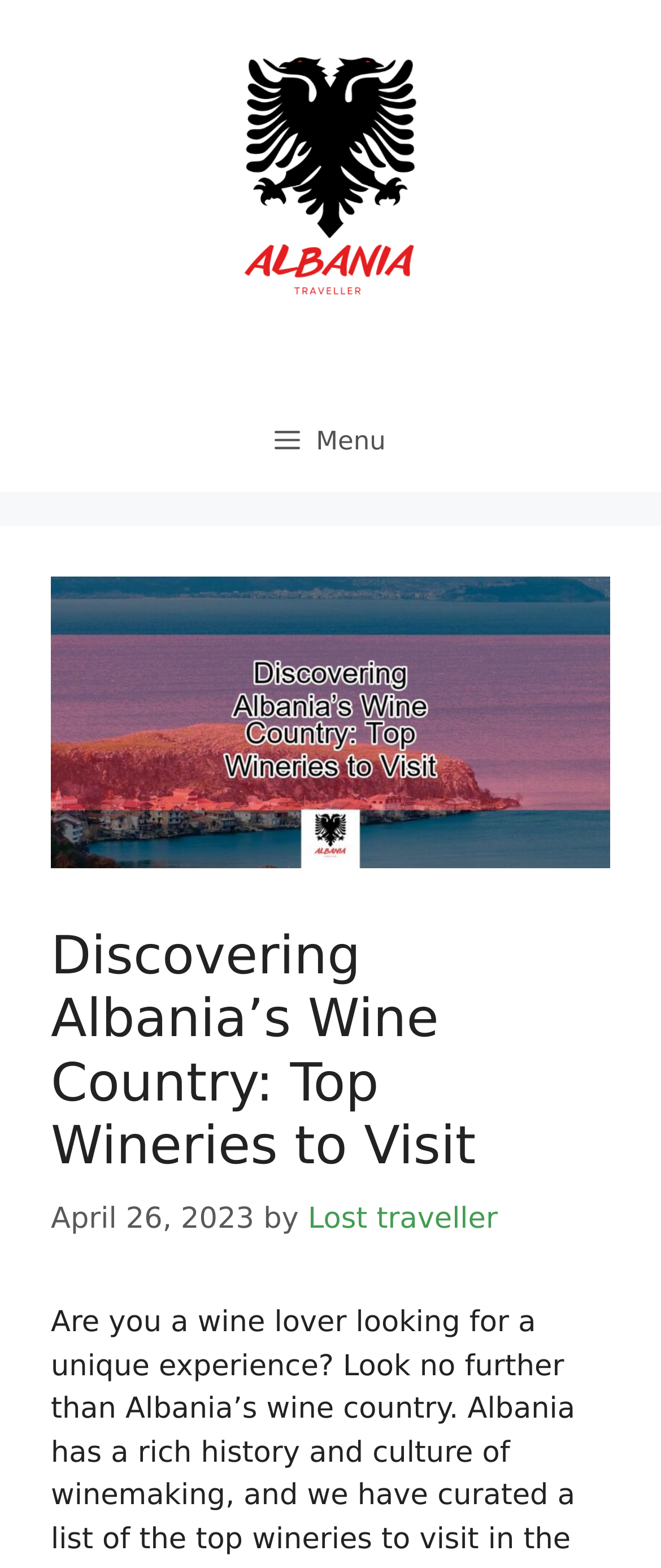What is the topic of the webpage?
Using the image, elaborate on the answer with as much detail as possible.

I inferred the topic by analyzing the heading element within the content section, which contains the text 'Discovering Albania’s Wine Country: Top Wineries to Visit'.